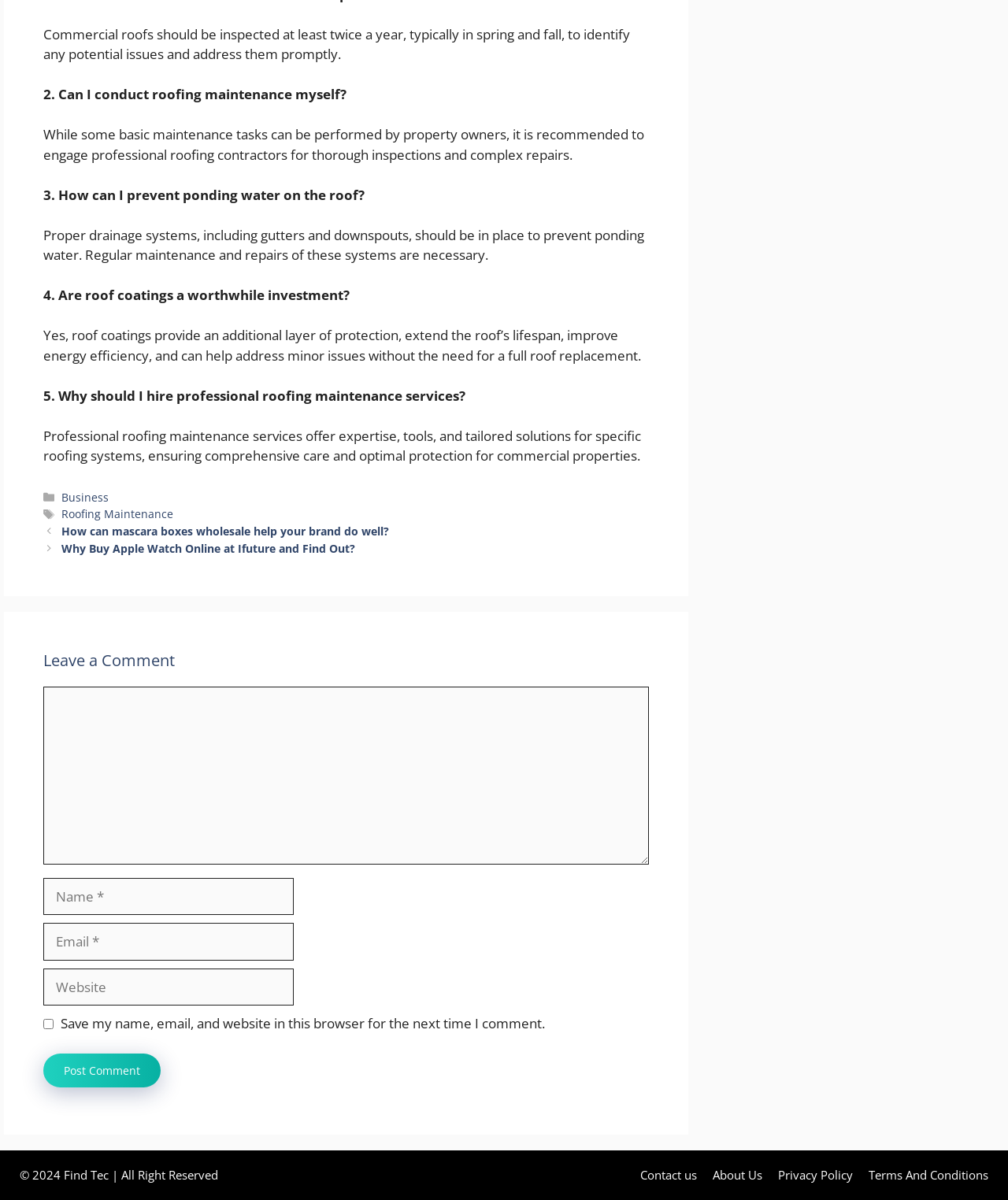Determine the bounding box coordinates of the clickable region to follow the instruction: "Select English language".

None